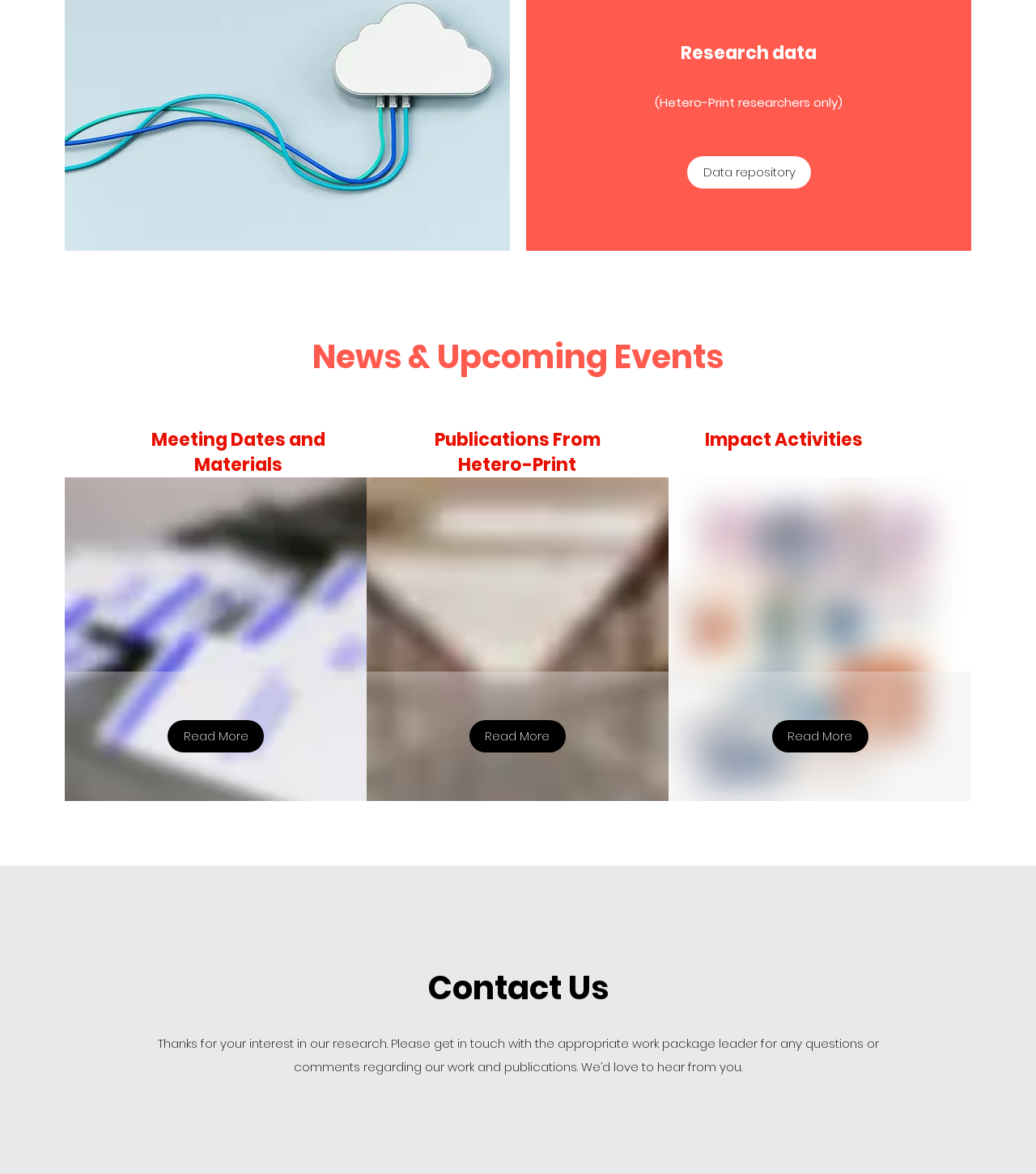Identify the bounding box coordinates for the UI element described as follows: "Read More". Ensure the coordinates are four float numbers between 0 and 1, formatted as [left, top, right, bottom].

[0.745, 0.614, 0.838, 0.641]